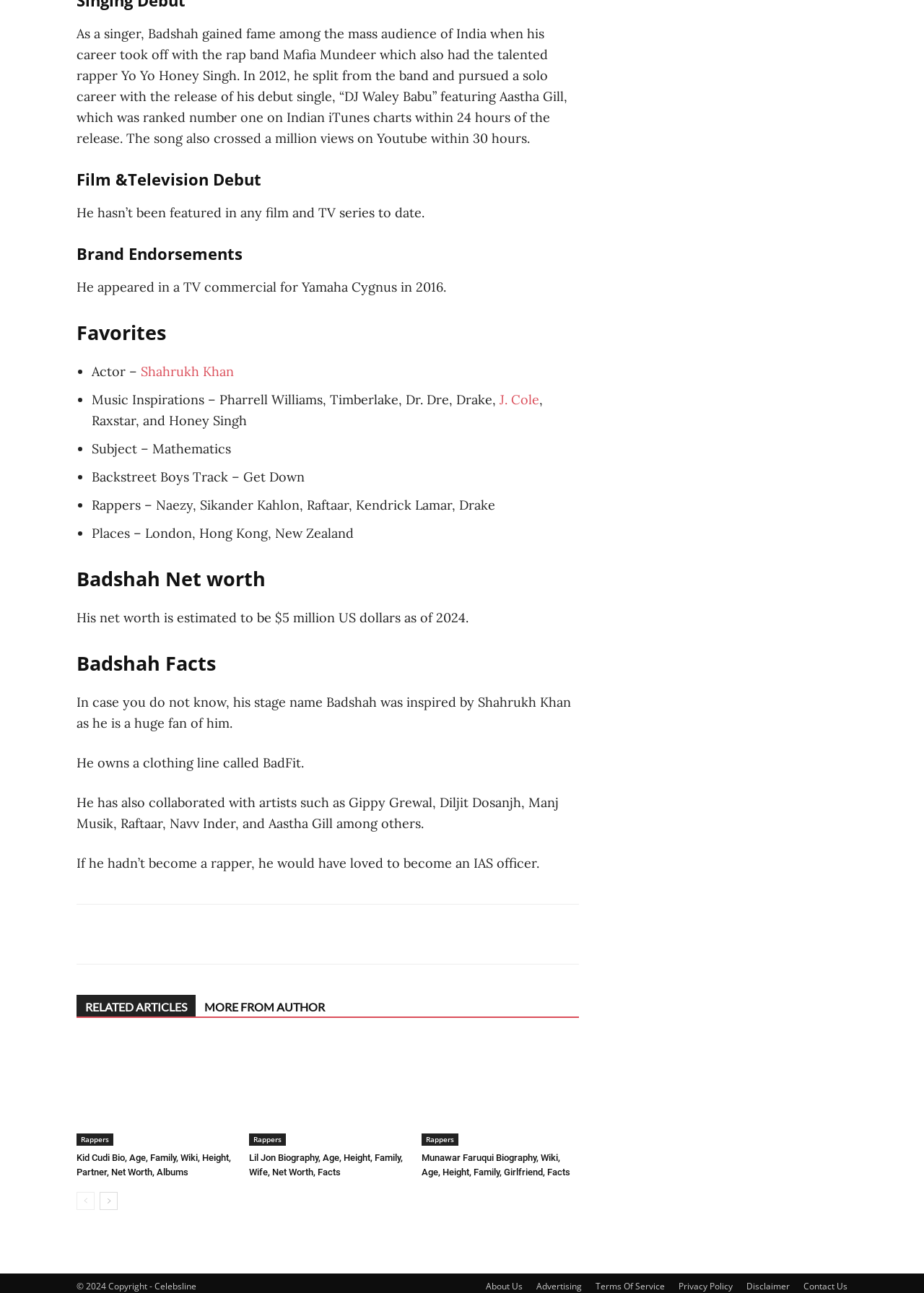What is the name of the TV commercial Badshah appeared in?
With the help of the image, please provide a detailed response to the question.

According to the webpage, Badshah appeared in a TV commercial for Yamaha Cygnus in 2016, which is mentioned in the 'Brand Endorsements' section.